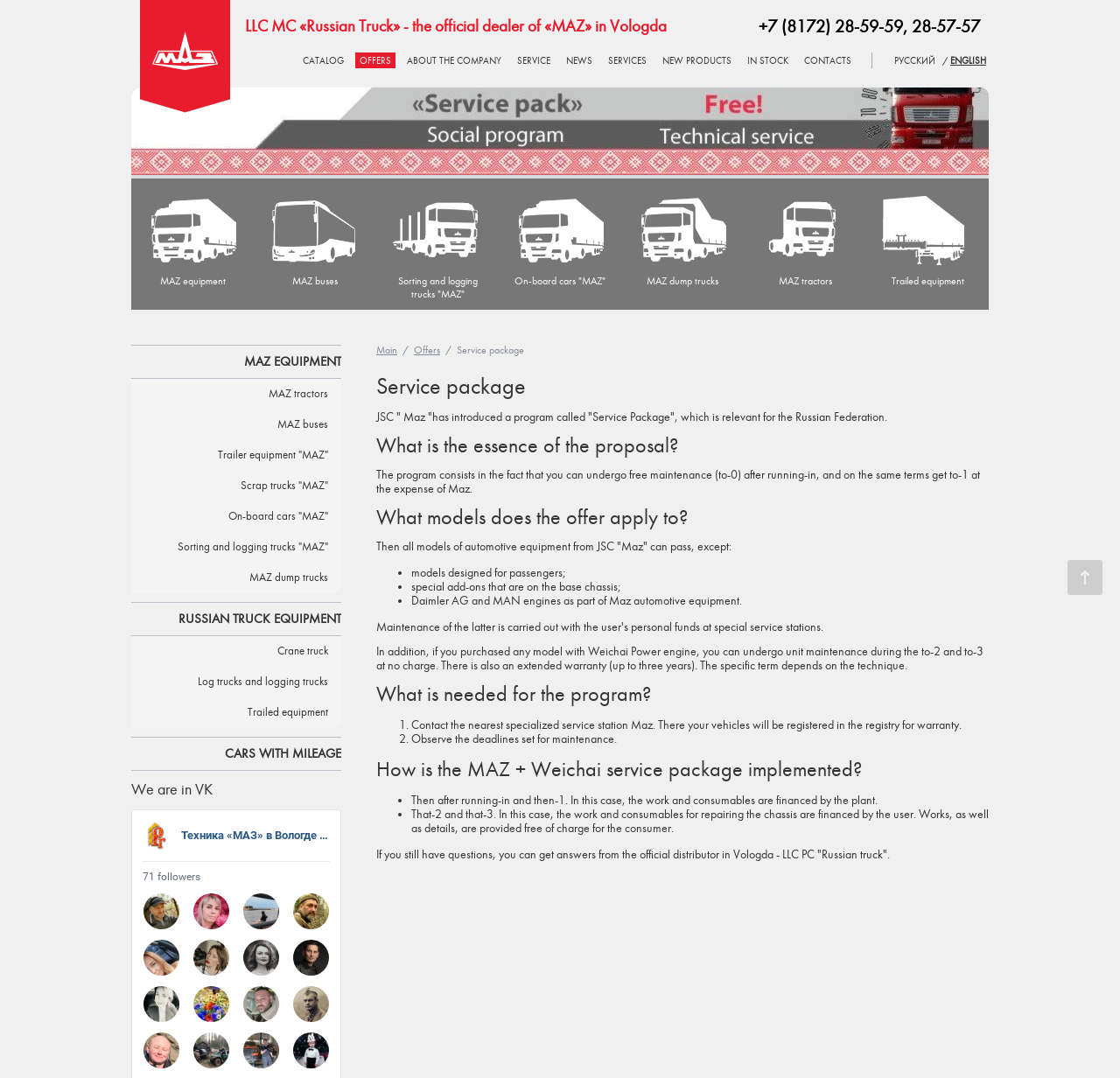Provide the bounding box coordinates for the specified HTML element described in this description: "MAZ equipment". The coordinates should be four float numbers ranging from 0 to 1, in the format [left, top, right, bottom].

[0.218, 0.329, 0.305, 0.343]